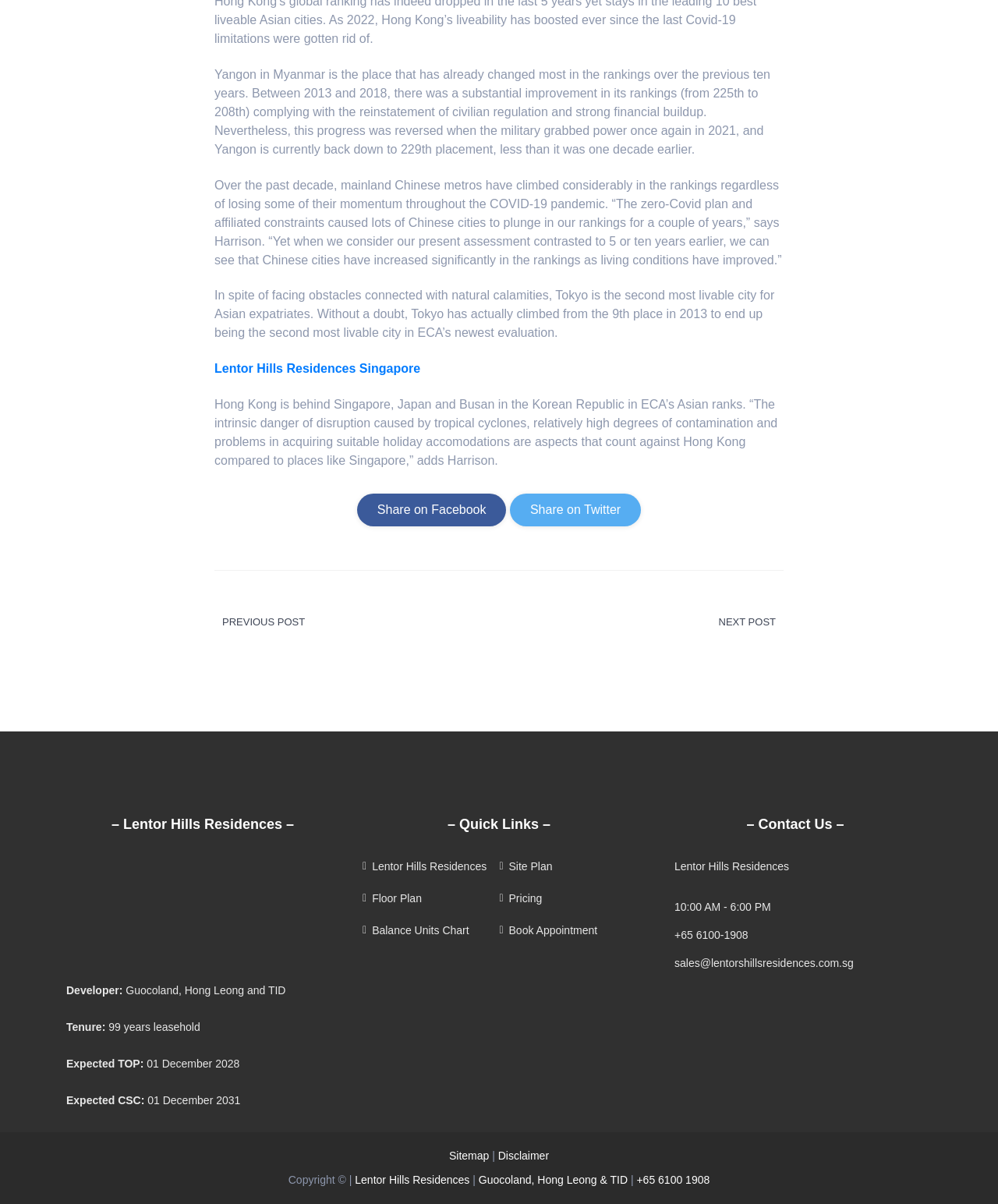Can you pinpoint the bounding box coordinates for the clickable element required for this instruction: "skip to content"? The coordinates should be four float numbers between 0 and 1, i.e., [left, top, right, bottom].

None